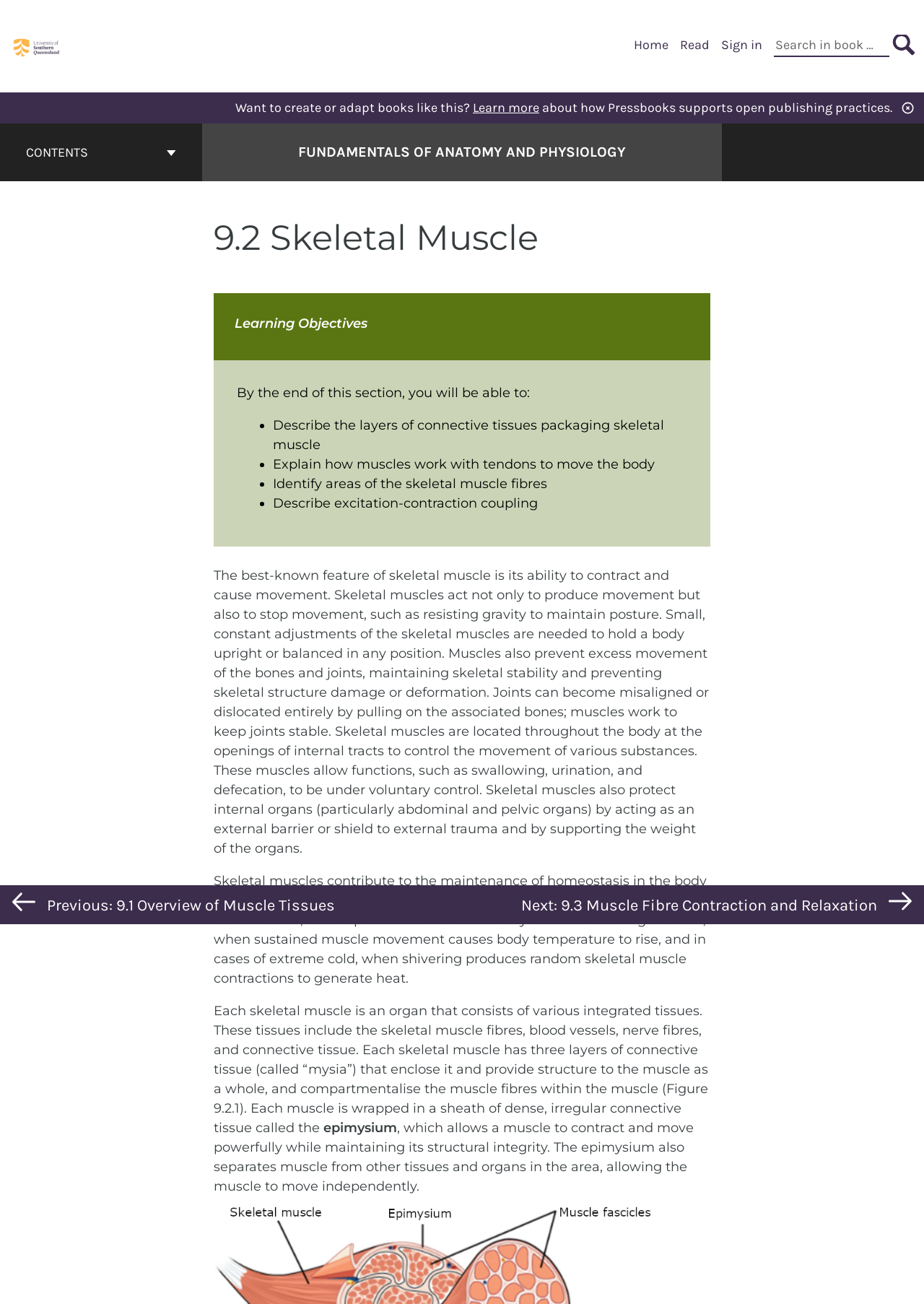Use a single word or phrase to answer the question:
What is the title of the previous chapter?

9.1 Overview of Muscle Tissues